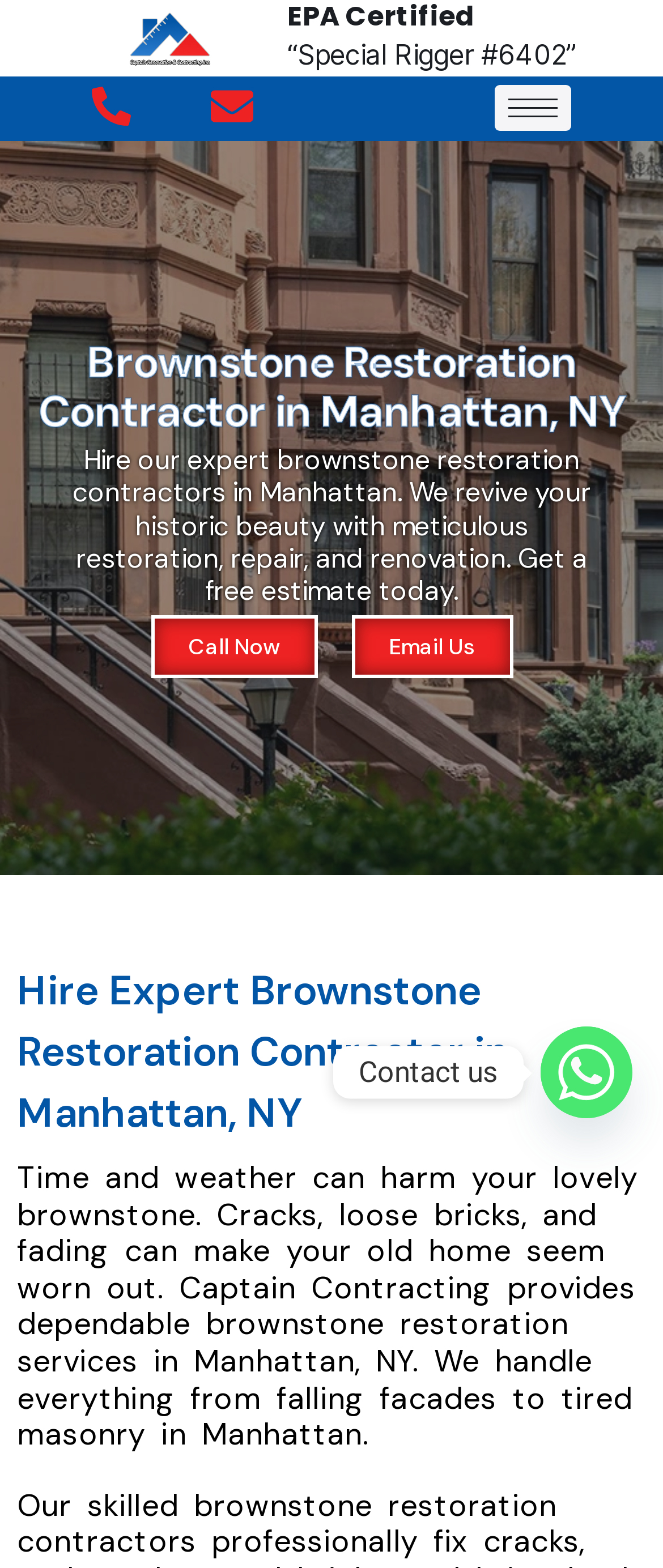What is the location of the service?
Based on the visual, give a brief answer using one word or a short phrase.

Manhattan, NY